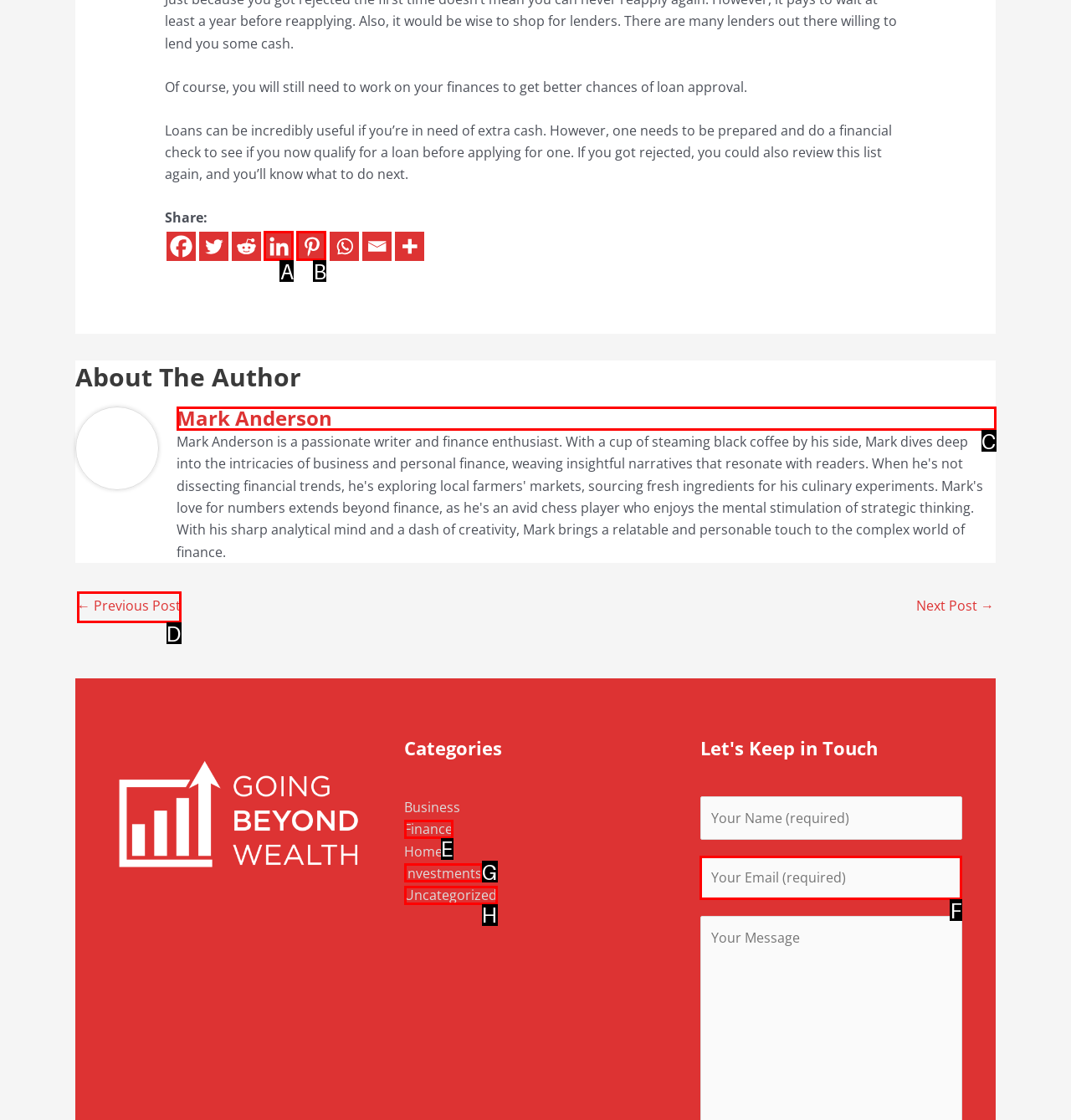Find the UI element described as: name="your-email" placeholder="Your Email (required)"
Reply with the letter of the appropriate option.

F